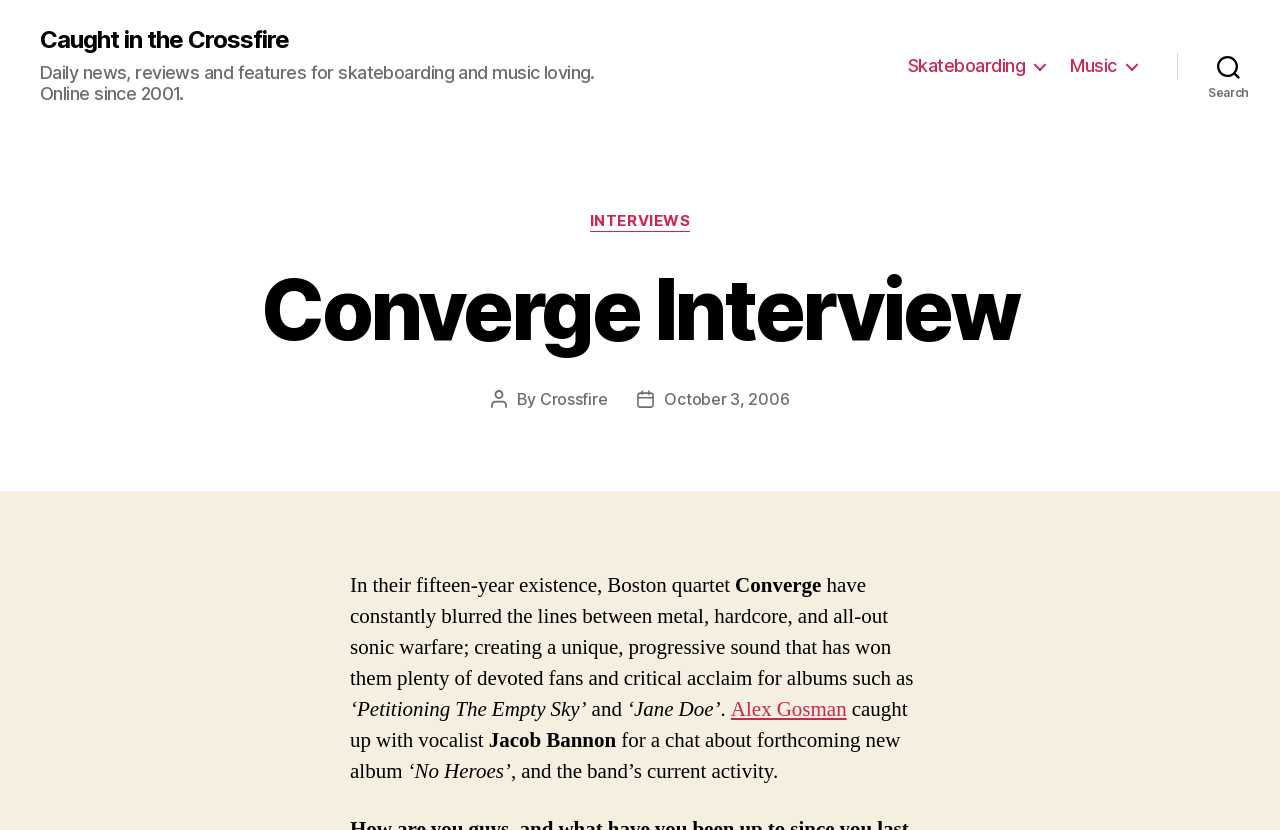From the element description: "alt="instagram"", extract the bounding box coordinates of the UI element. The coordinates should be expressed as four float numbers between 0 and 1, in the order [left, top, right, bottom].

None